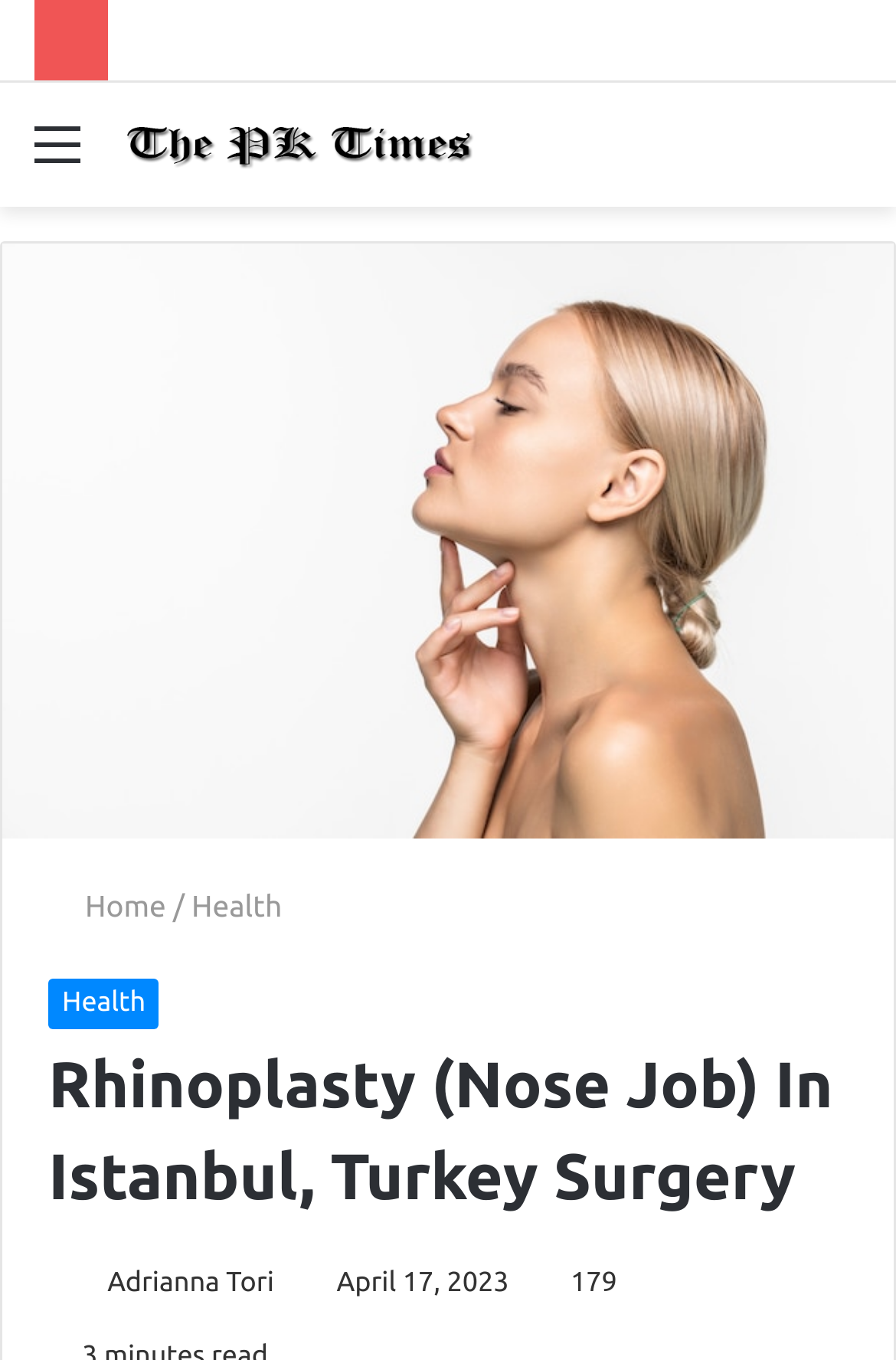Provide a one-word or brief phrase answer to the question:
What is the date of the article?

April 17, 2023